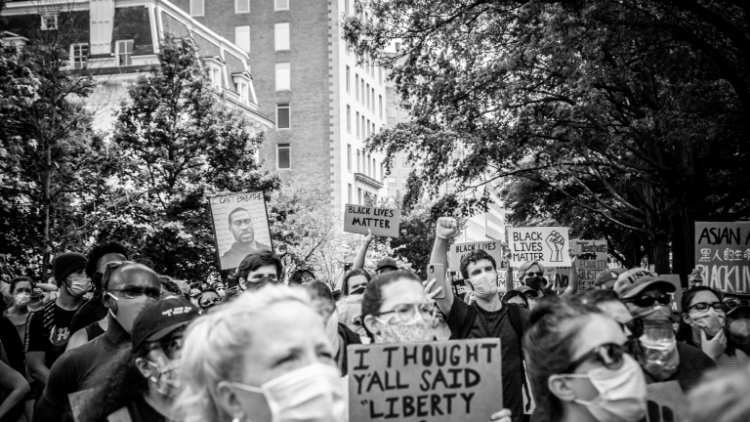Explain what is happening in the image with as much detail as possible.

The image captures a powerful moment from a peaceful protest, predominantly focused on social justice and racial equality. The monochromatic tone enhances the emotional weight of the scene, portraying a diverse group of activists gathered together, many wearing masks, a reflection of the times. They hold various signs, prominently featuring phrases like "BLACK LIVES MATTER," echoing the urgent call for justice and reform. One sign boldly states, "I THOUGHT Y'ALL SAID 'LIBERTY'," highlighting a critical examination of societal promises versus realities, while another sign in the background reads "ASIAN LIVES MATTER," indicating solidarity among different racial groups in the quest for equality. The backdrop of urban architecture and greenery juxtaposes a moment of community engagement against a structured cityscape, amplifying the protest’s significance within the ongoing dialogue about race and justice.